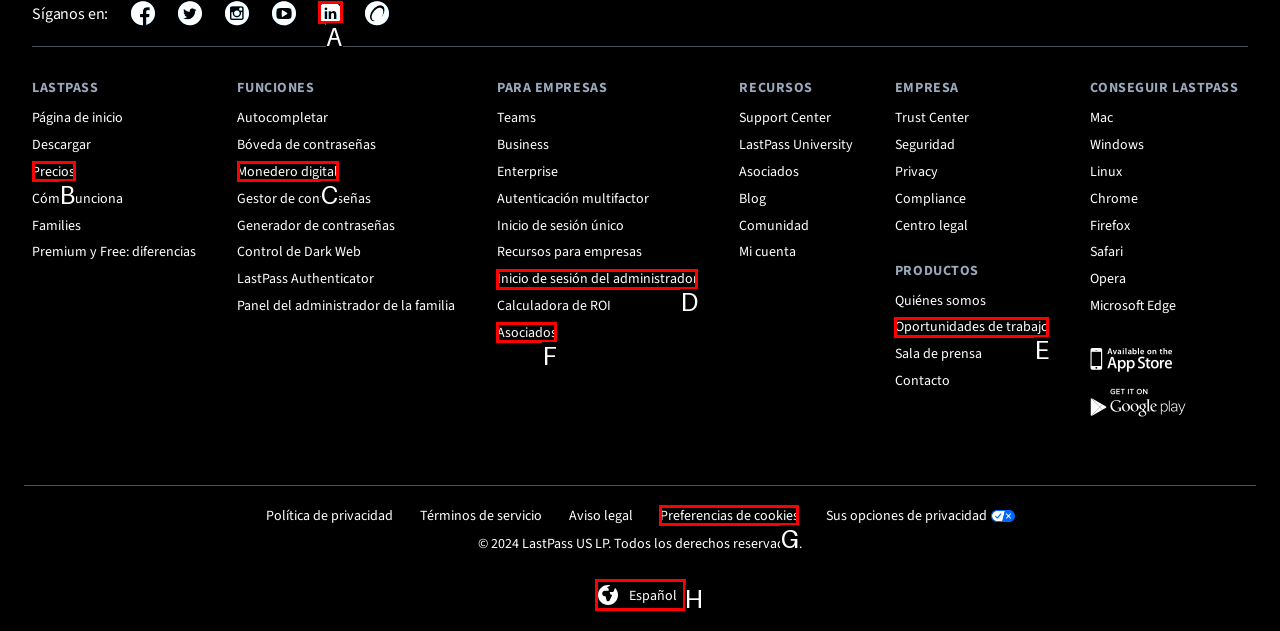Choose the HTML element that best fits the given description: Inicio de sesión del administrador. Answer by stating the letter of the option.

D